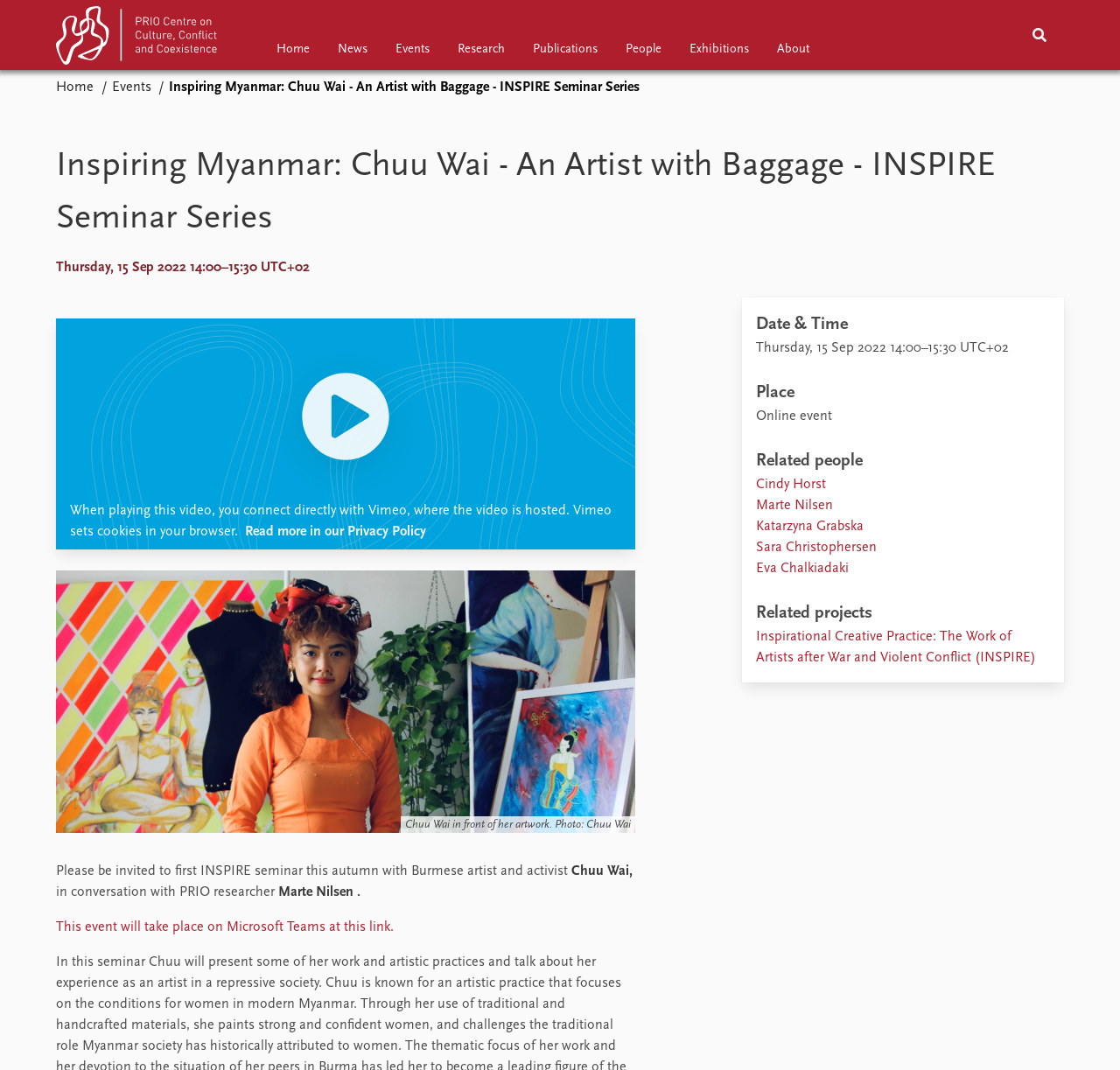Please specify the bounding box coordinates of the element that should be clicked to execute the given instruction: 'Search for something'. Ensure the coordinates are four float numbers between 0 and 1, expressed as [left, top, right, bottom].

[0.897, 0.0, 0.959, 0.065]